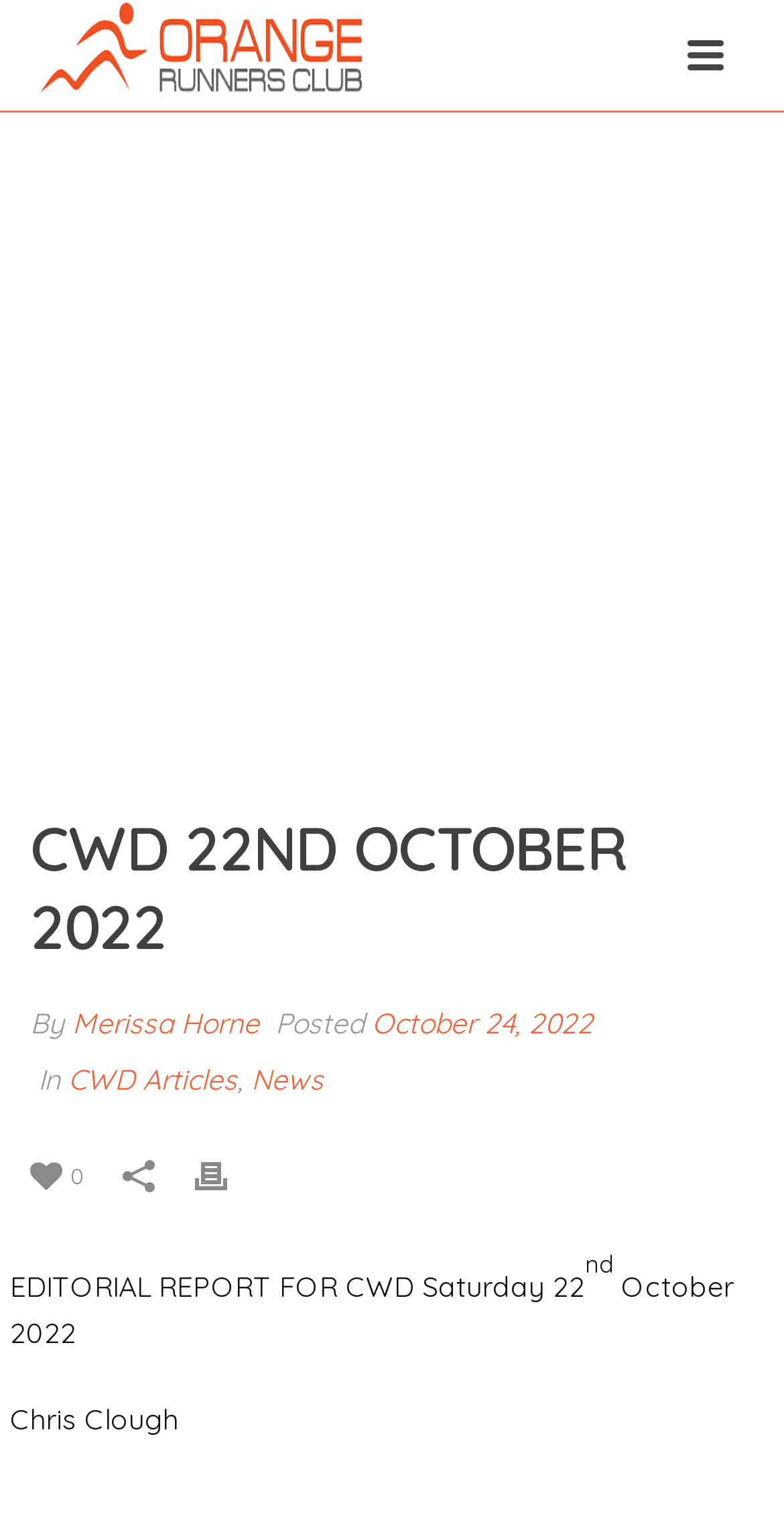Please specify the bounding box coordinates of the clickable section necessary to execute the following command: "Click the link to read more about CWD articles".

[0.087, 0.697, 0.303, 0.721]